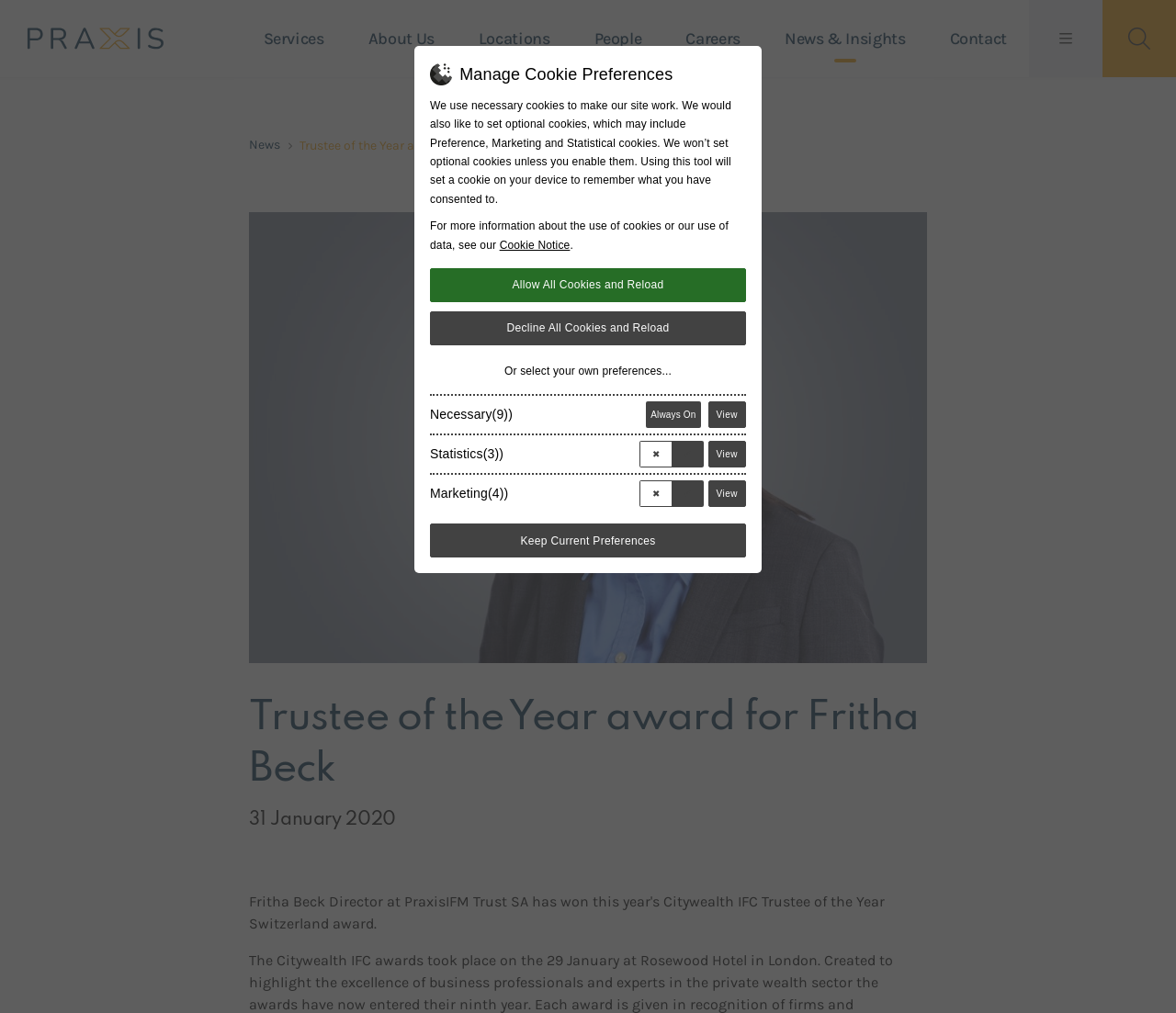What is the purpose of the button 'Allow All Cookies and Reload'?
Please provide a single word or phrase based on the screenshot.

To enable all cookies